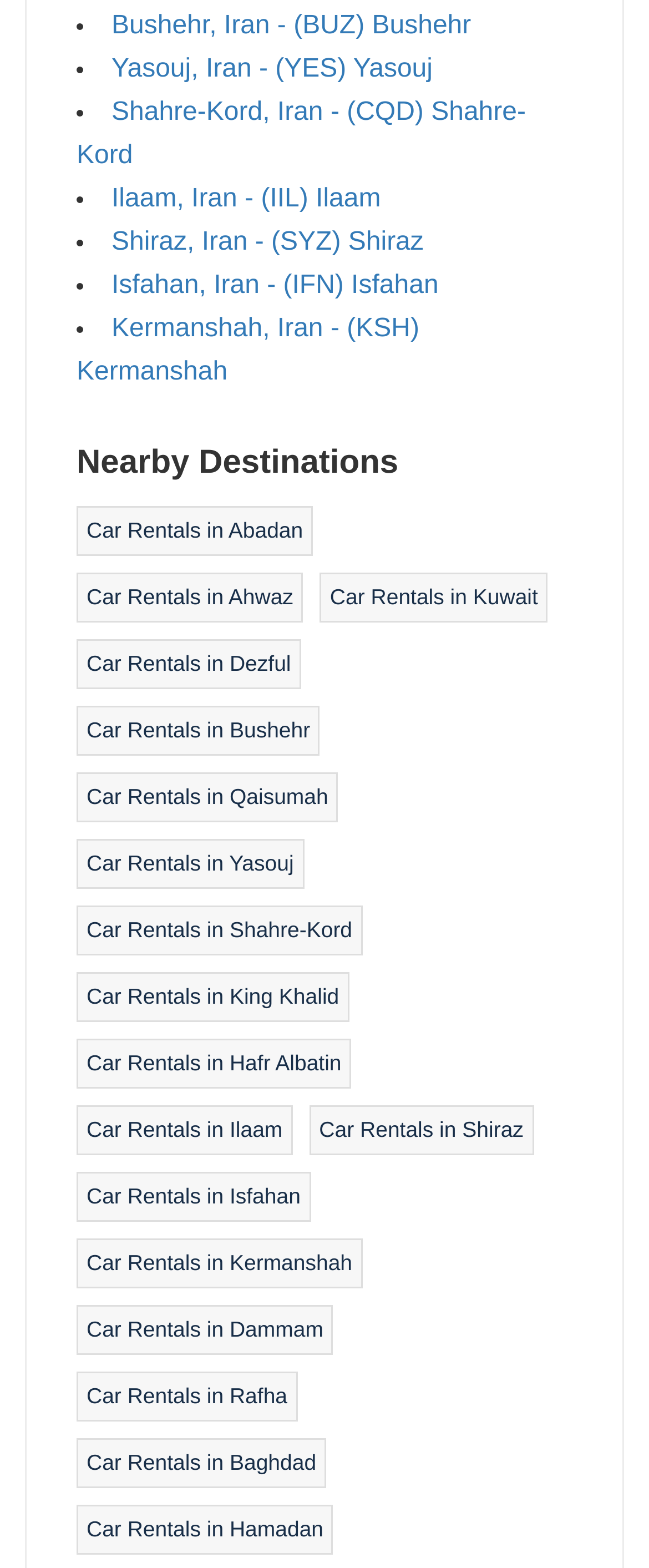Refer to the image and answer the question with as much detail as possible: How many nearby destinations are listed?

I counted the number of links under the 'Nearby Destinations' heading, which are 18 in total.